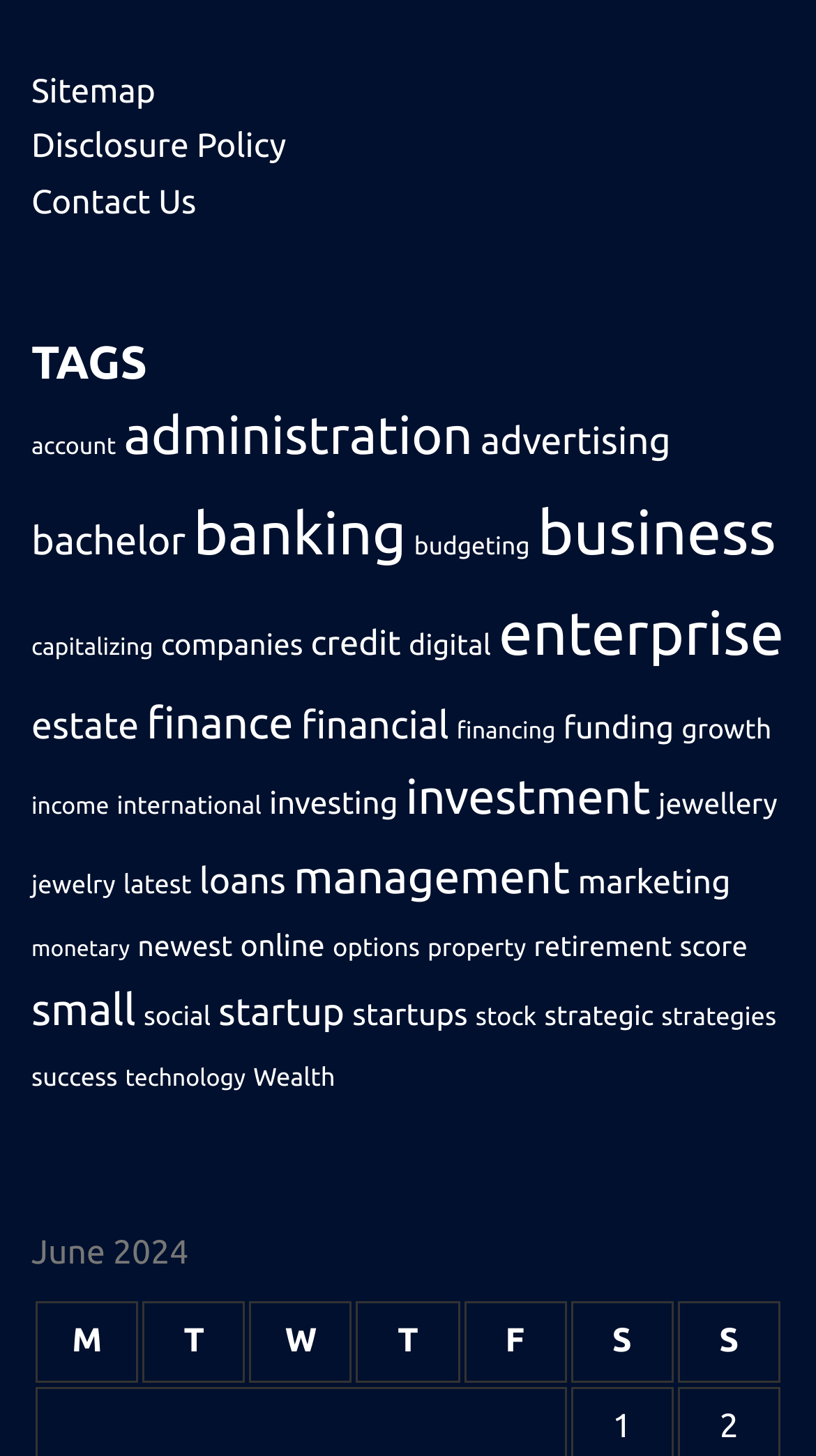What are the column headers in the table?
Answer the question based on the image using a single word or a brief phrase.

M, T, W, T, F, S, S